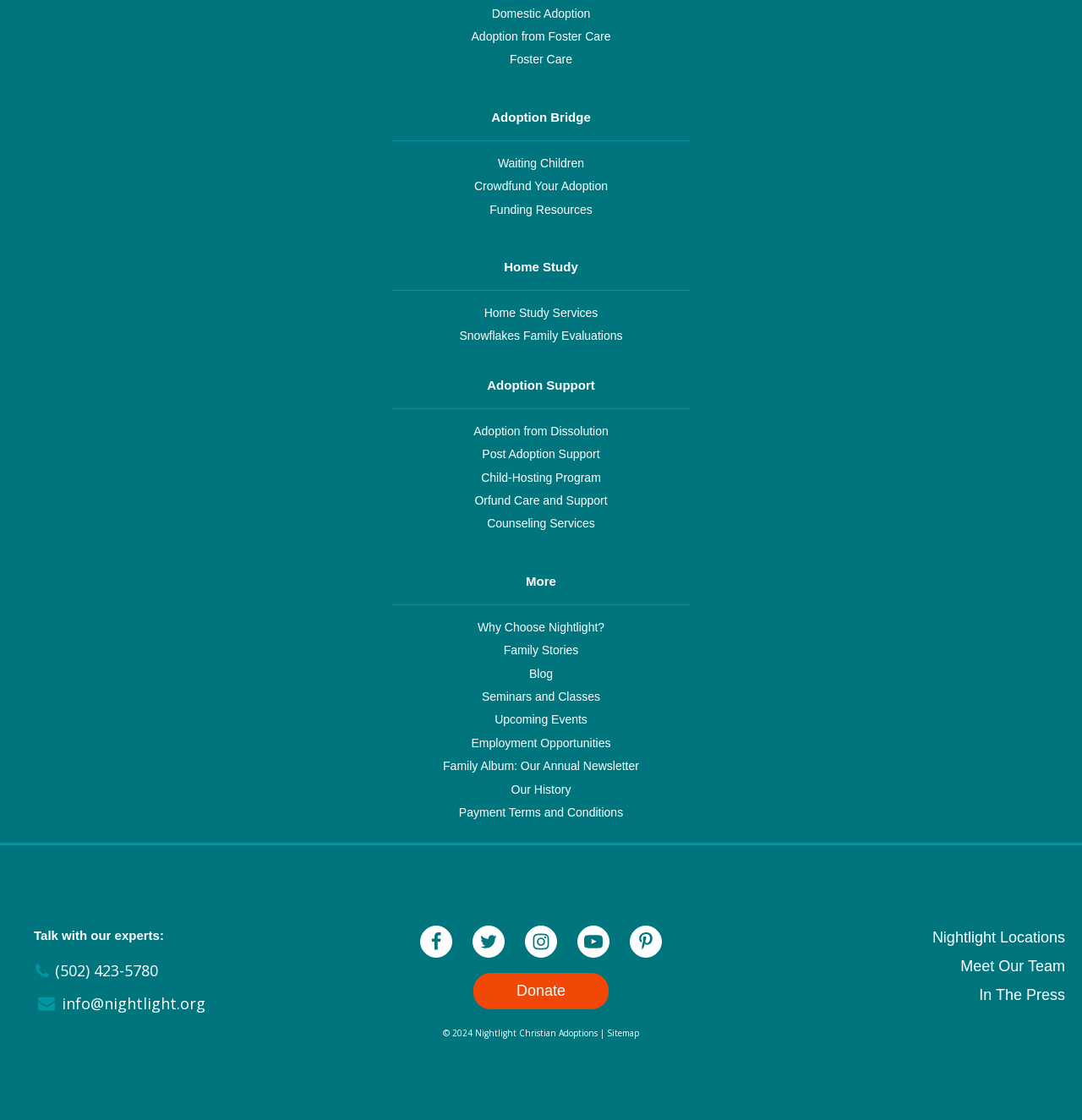Extract the bounding box of the UI element described as: "Family Album: Our Annual Newsletter".

[0.409, 0.676, 0.591, 0.692]